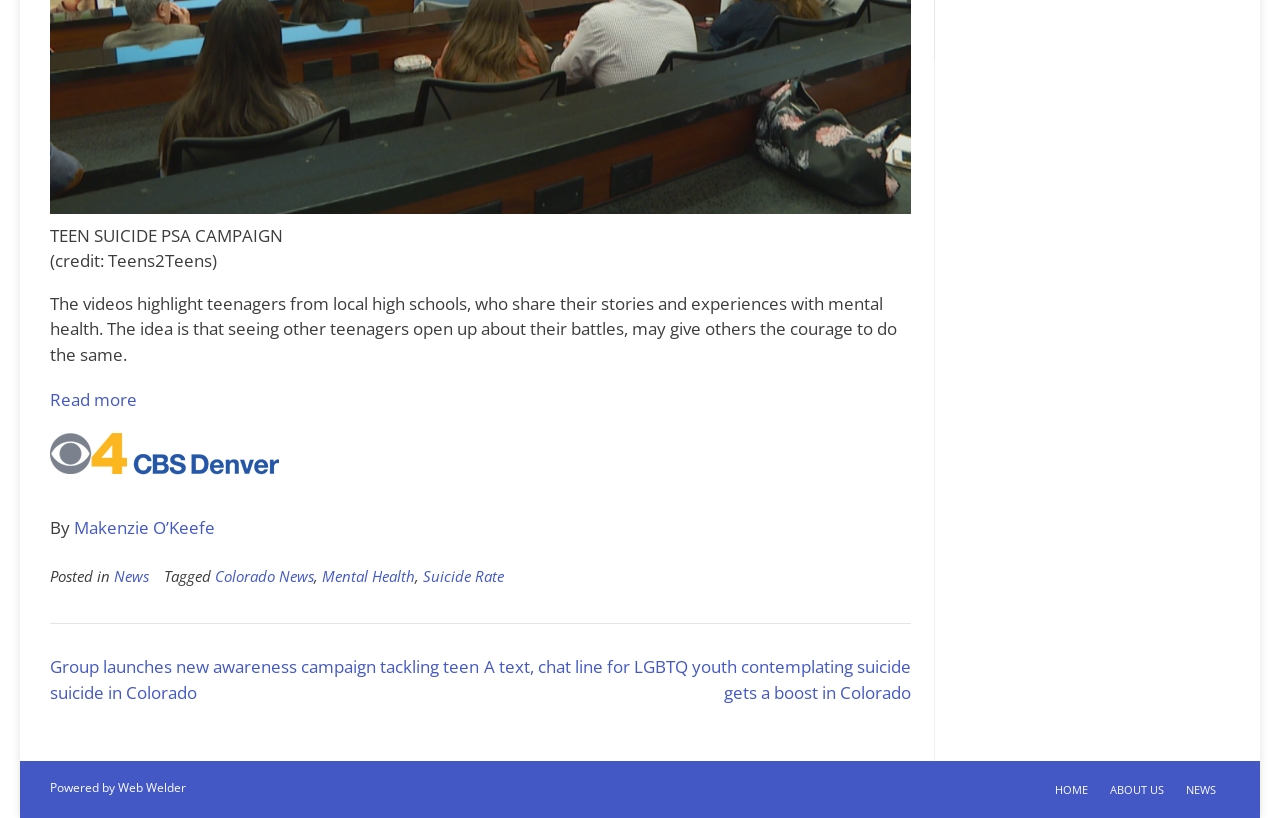Who is the author of the article?
Refer to the image and answer the question using a single word or phrase.

Makenzie O’Keefe